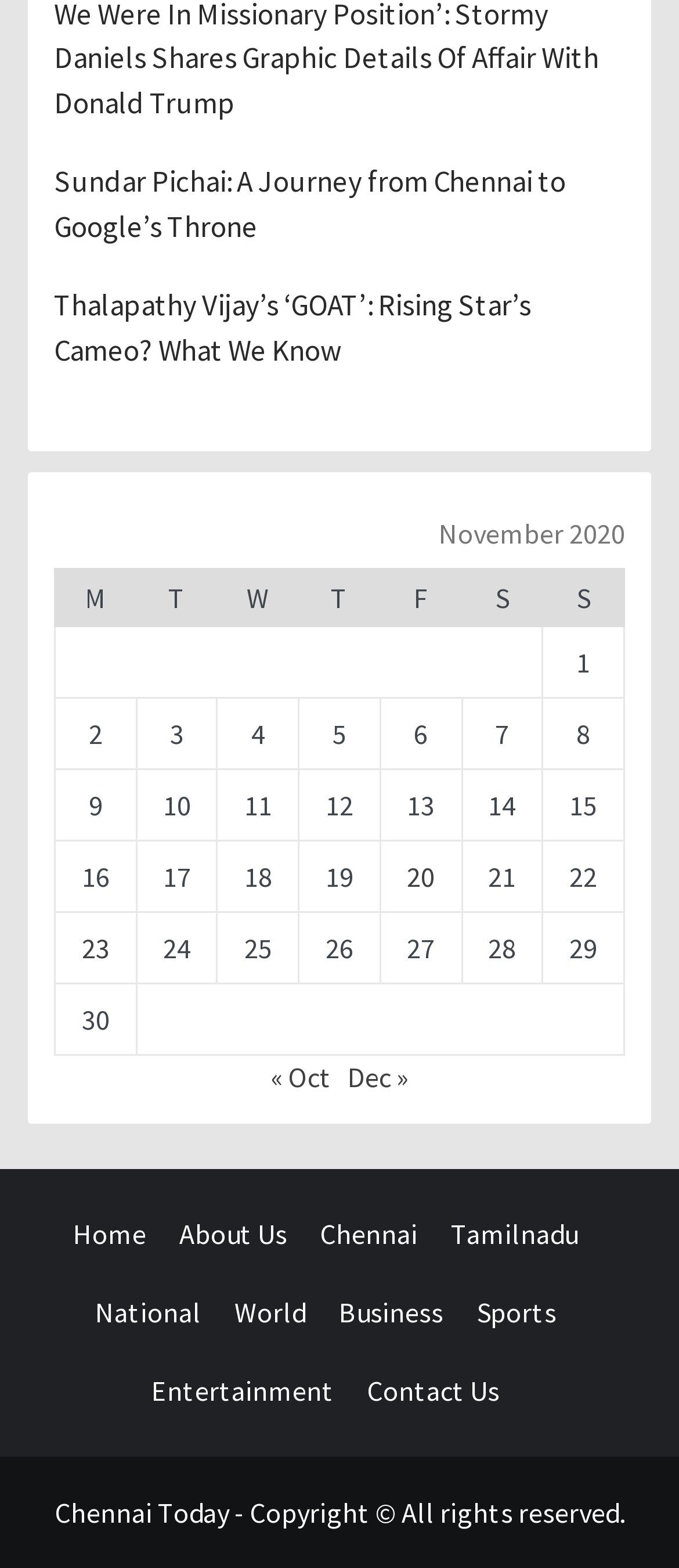Answer the question using only a single word or phrase: 
How many columns are there in the table header?

7